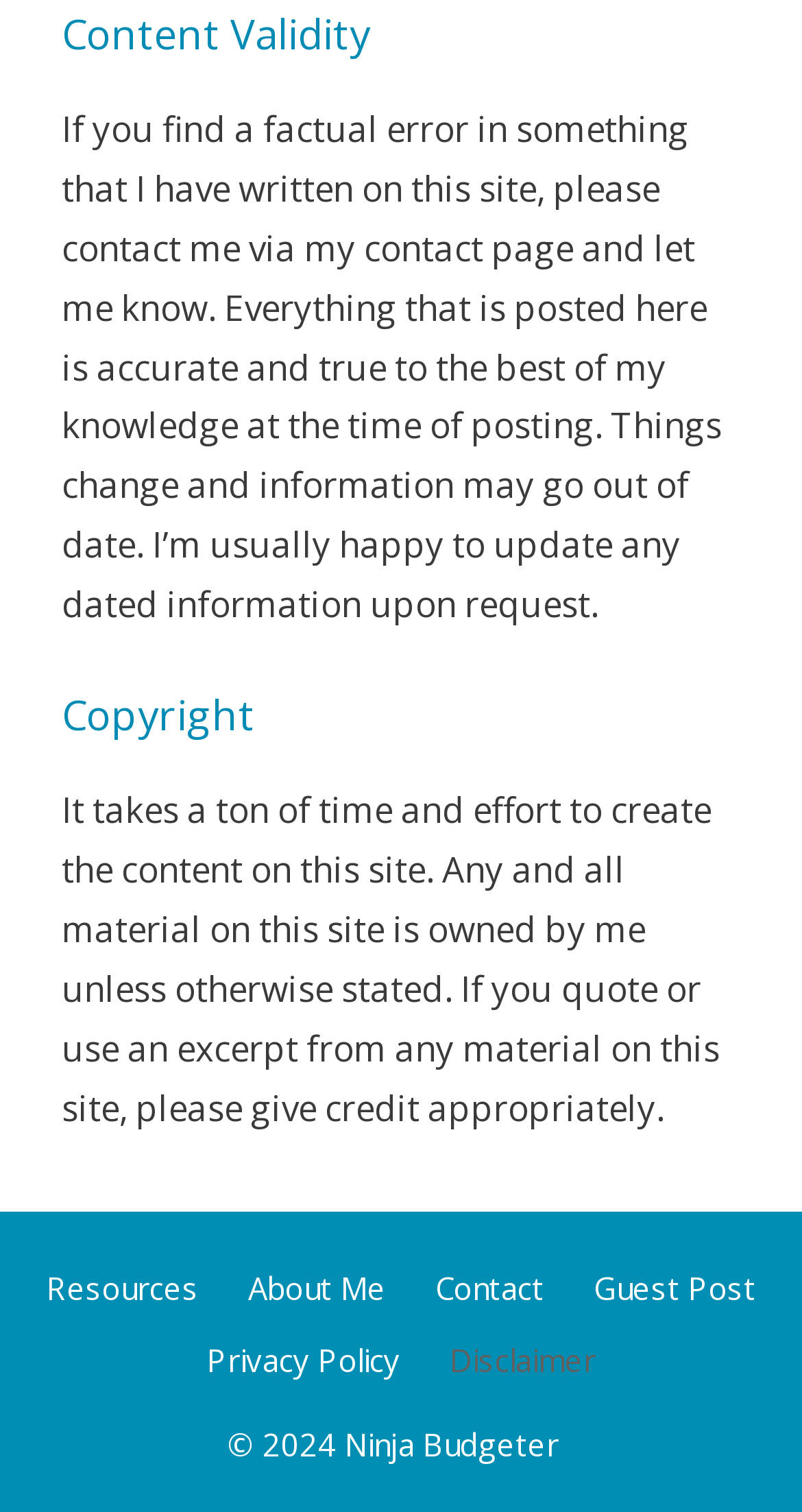Give a concise answer using only one word or phrase for this question:
What is the name of the website owner?

Ninja Budgeter